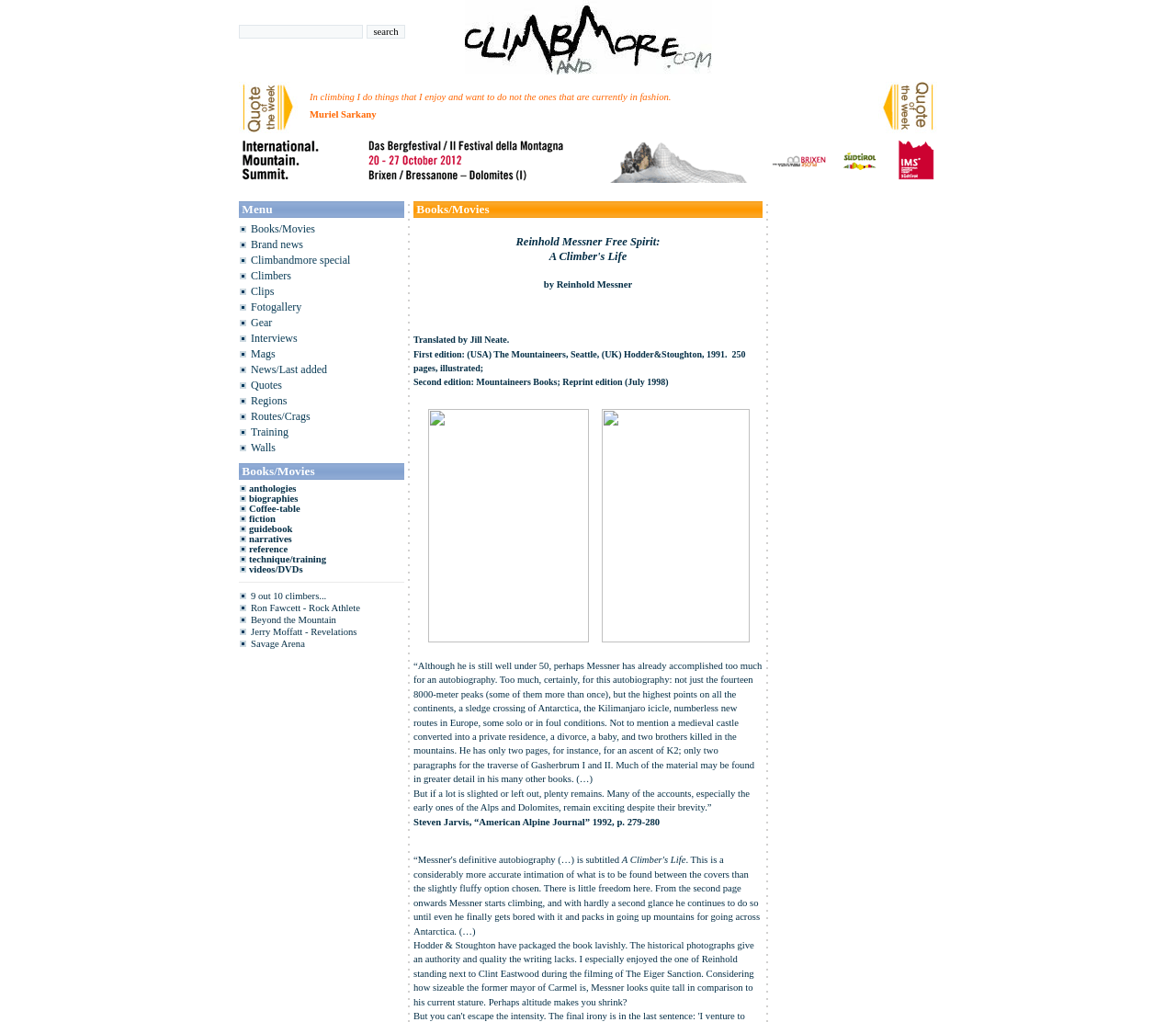What is the quote on the webpage?
Based on the image, give a concise answer in the form of a single word or short phrase.

In climbing I do things that I enjoy and want to do not the ones that are currently in fashion.